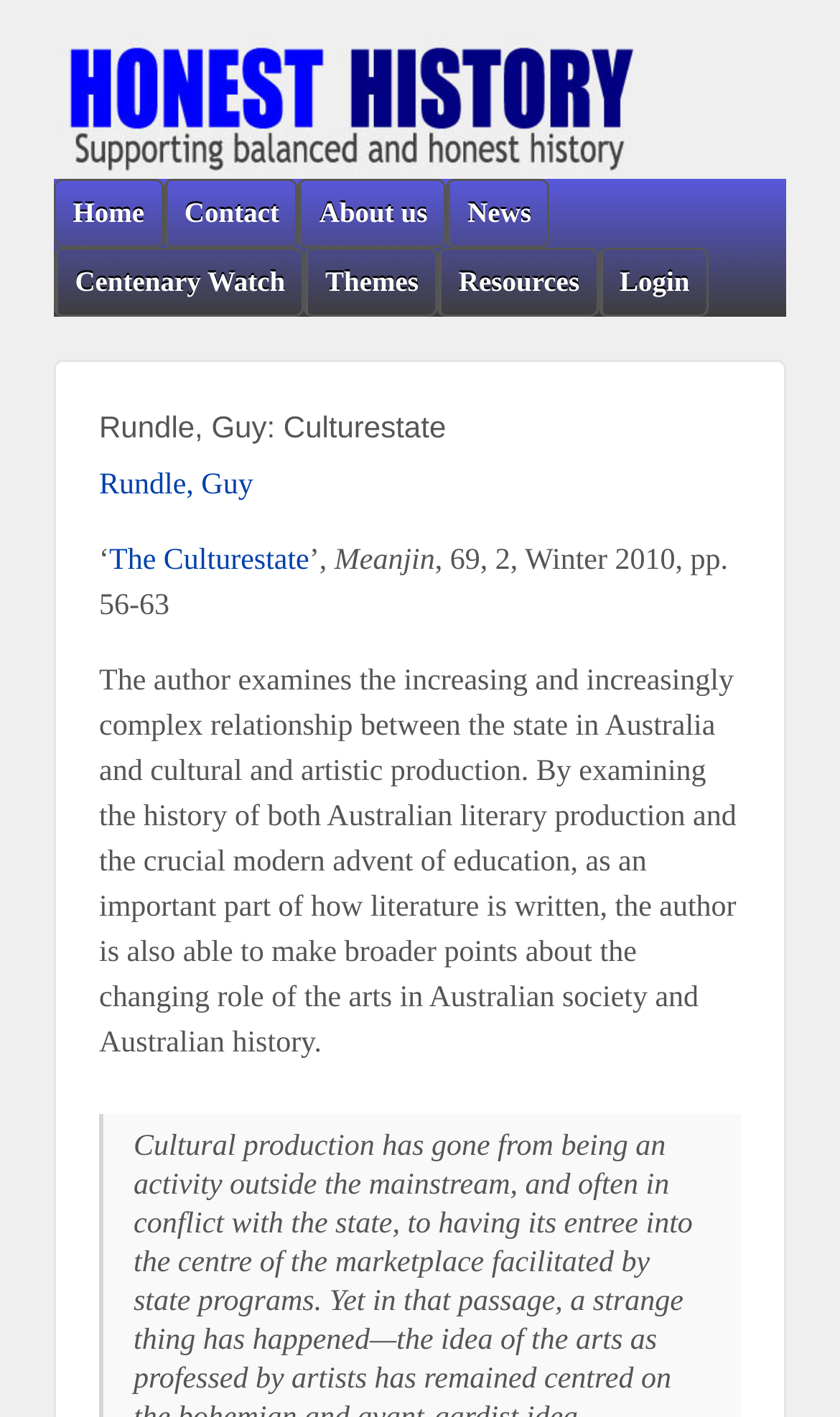What is the author examining in the article?
From the details in the image, answer the question comprehensively.

I read the static text element on the webpage and found that the author is examining the increasing and increasingly complex relationship between the state in Australia and cultural and artistic production.